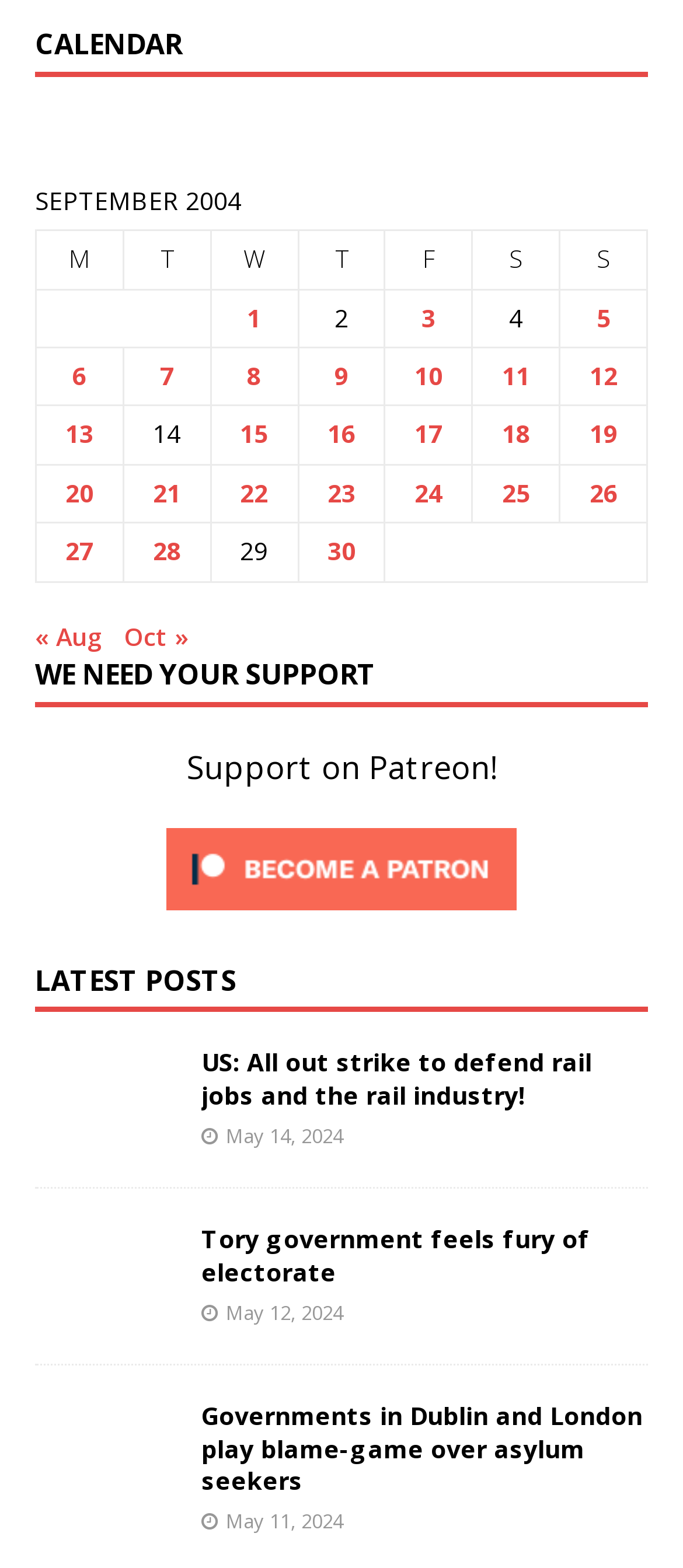From the webpage screenshot, predict the bounding box coordinates (top-left x, top-left y, bottom-right x, bottom-right y) for the UI element described here: 5

[0.873, 0.192, 0.894, 0.213]